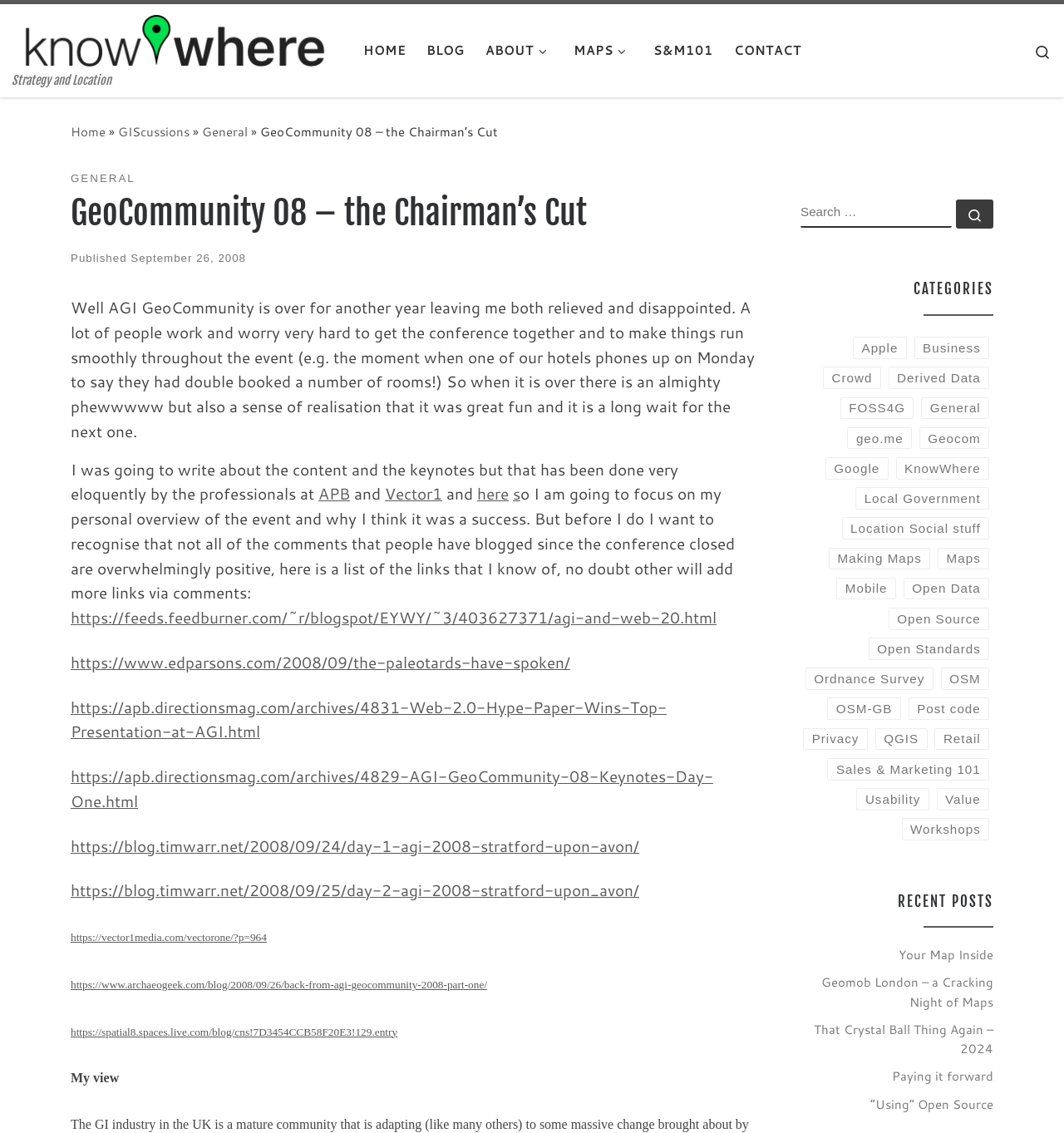Locate the bounding box coordinates of the element that needs to be clicked to carry out the instruction: "Click on the 'HOME' link". The coordinates should be given as four float numbers ranging from 0 to 1, i.e., [left, top, right, bottom].

[0.337, 0.029, 0.386, 0.061]